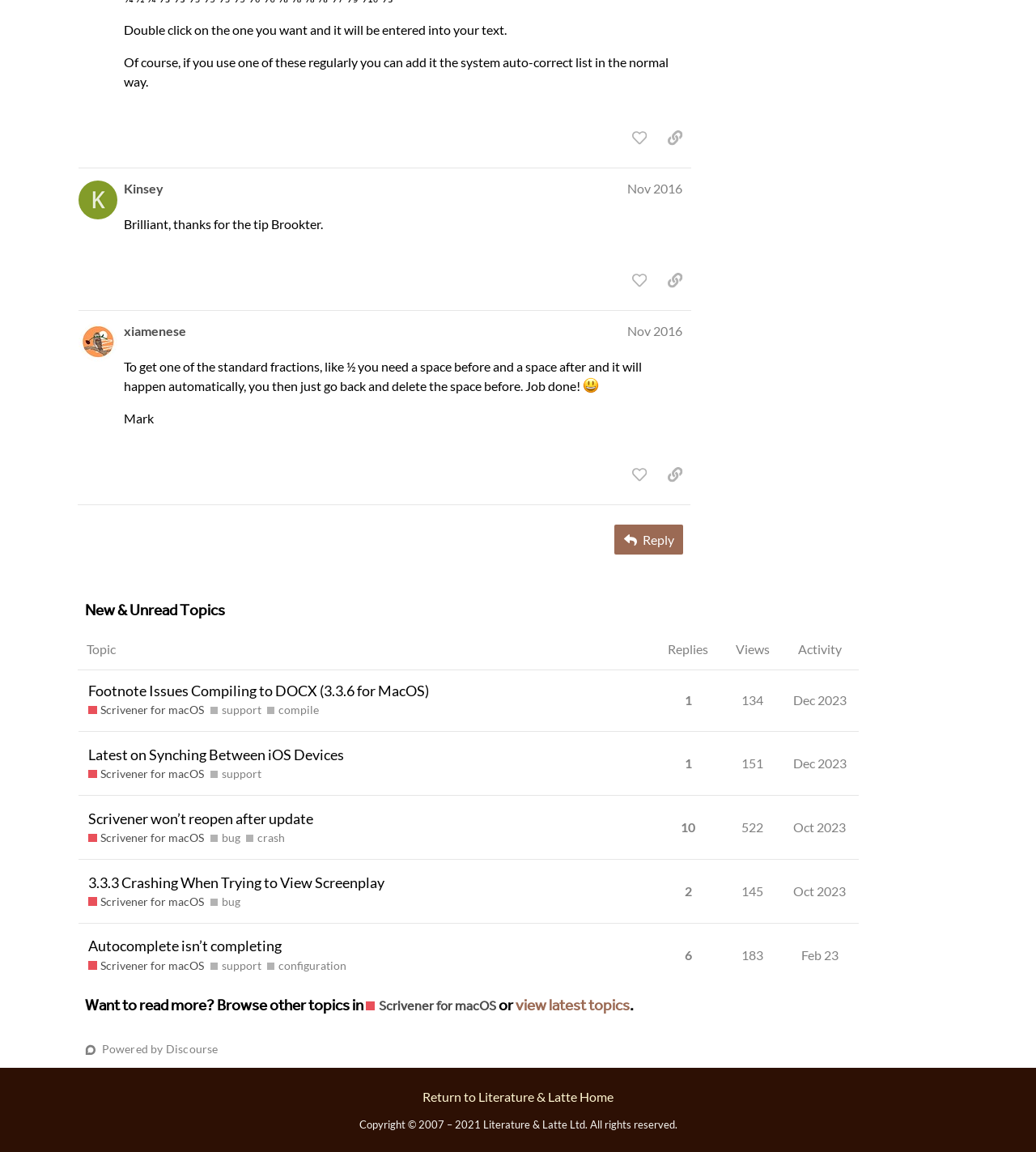Find the coordinates for the bounding box of the element with this description: "Scrivener won’t reopen after update".

[0.085, 0.692, 0.302, 0.729]